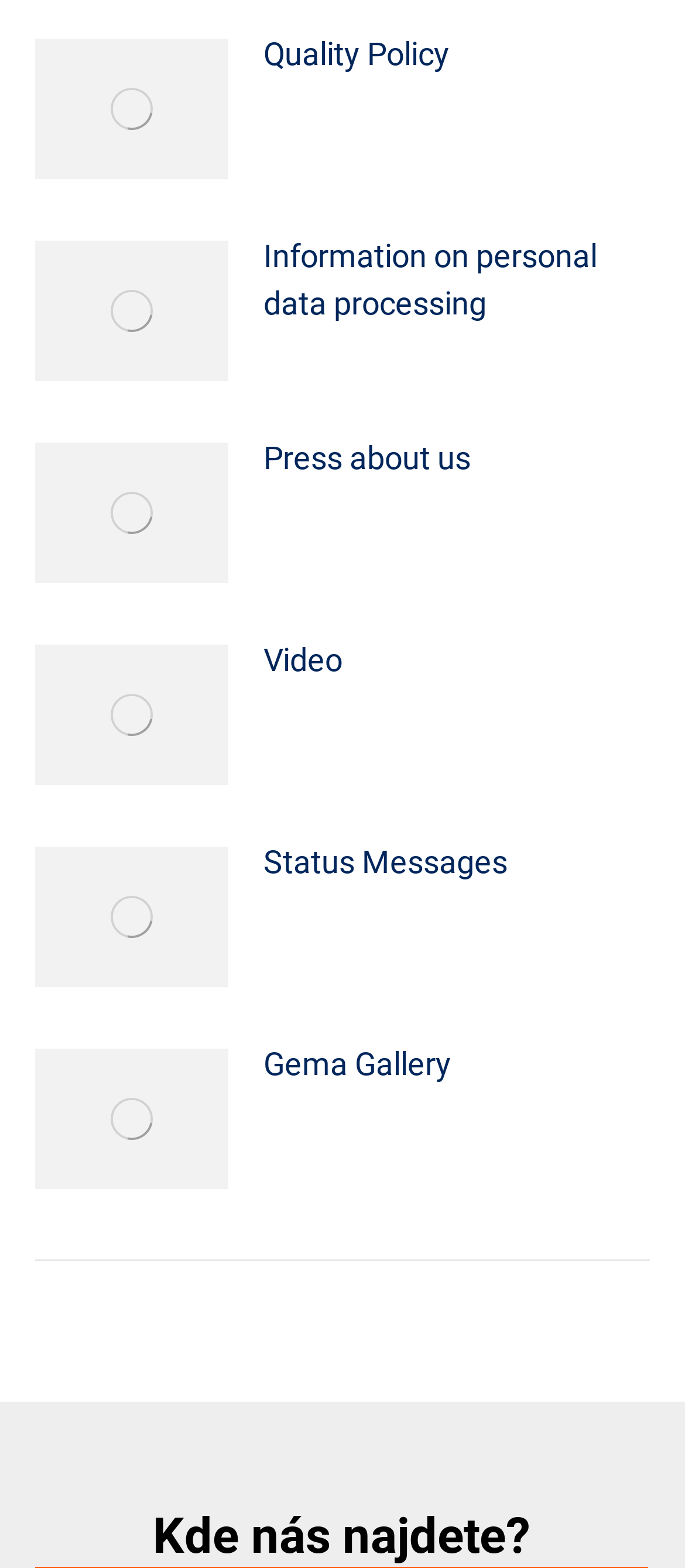Find the bounding box coordinates of the area to click in order to follow the instruction: "Explore Gema Gallery".

[0.385, 0.663, 0.659, 0.693]